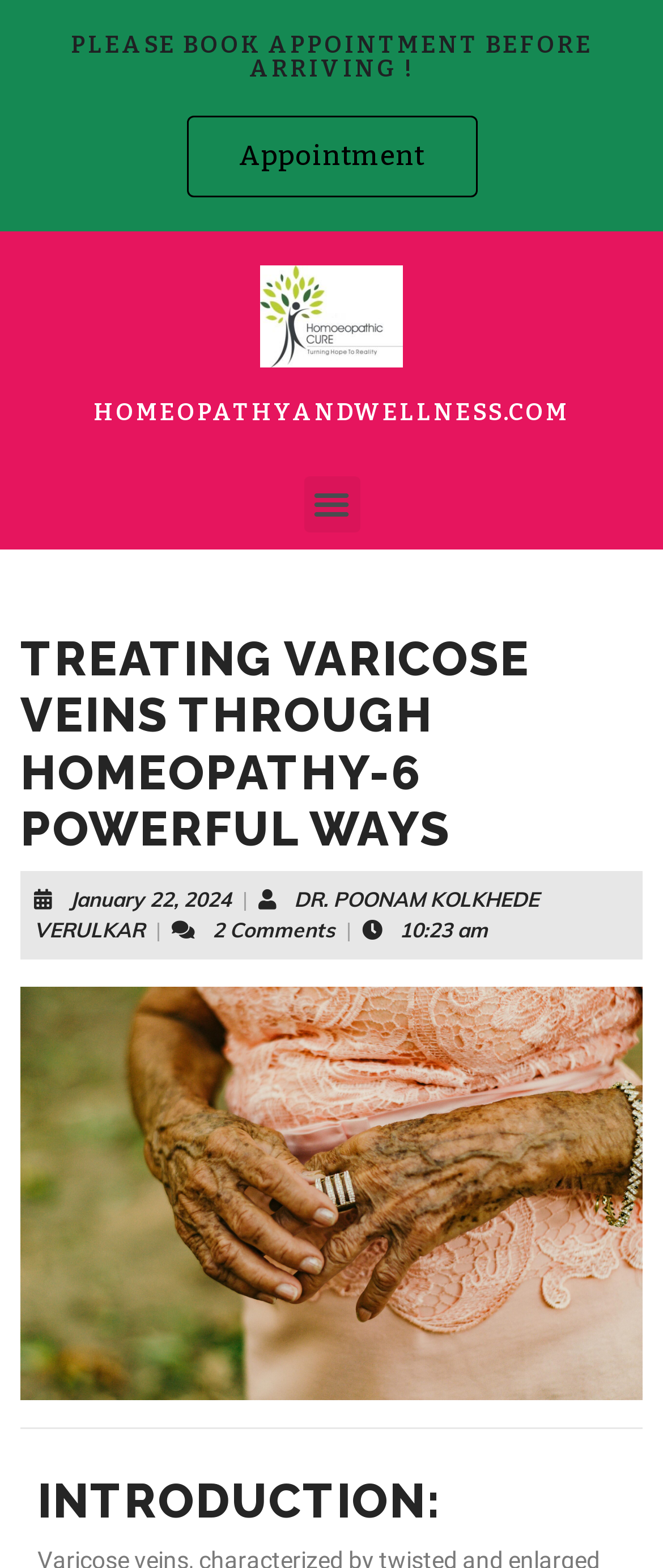What is the purpose of the separator?
Please use the image to provide an in-depth answer to the question.

The separator is a horizontal line that separates the article's introduction section from the rest of the content, indicating a clear distinction between sections.